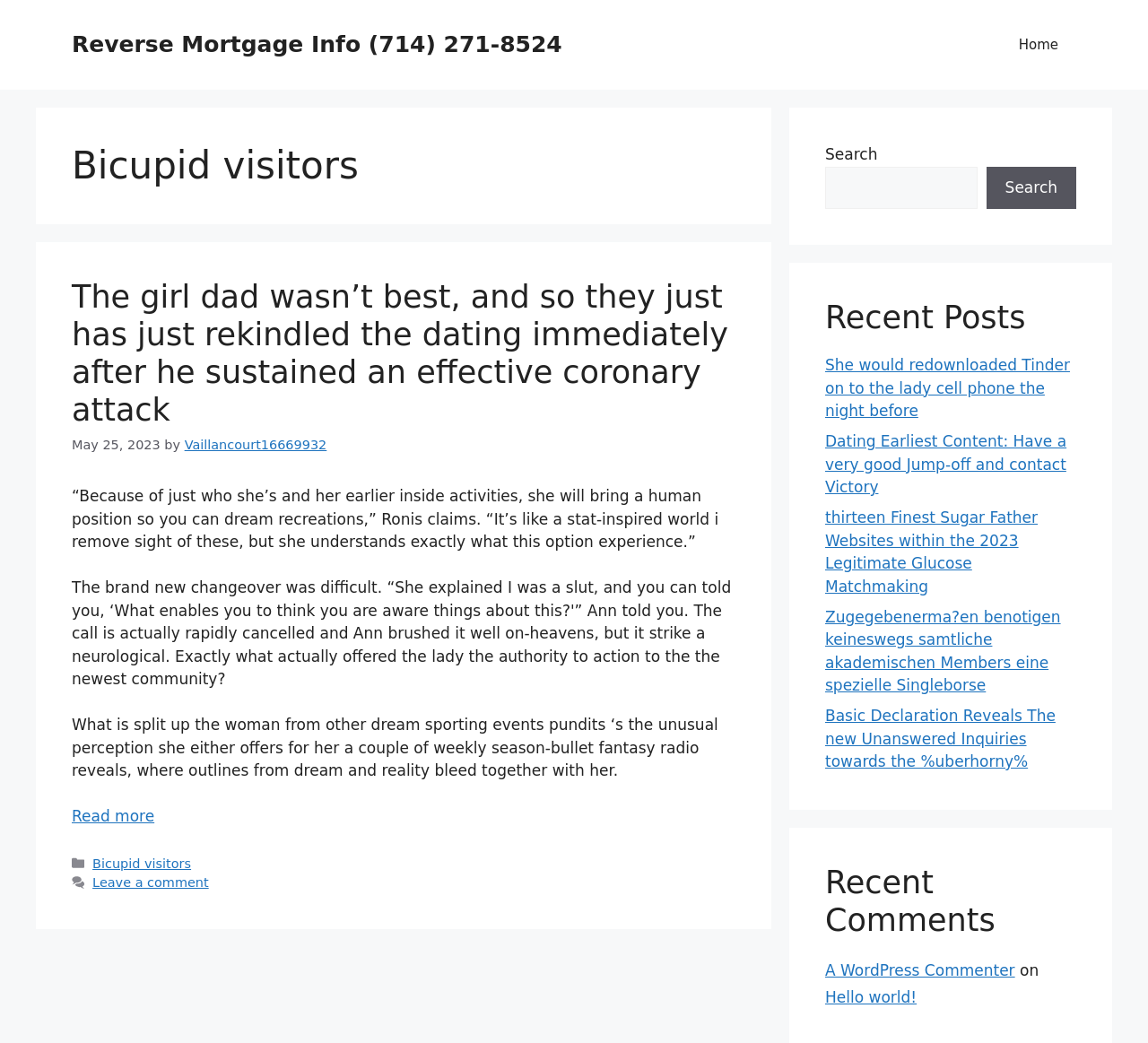What is the main topic of this webpage?
Refer to the image and offer an in-depth and detailed answer to the question.

Based on the webpage's structure and content, it appears to be a blog or article webpage. The main heading 'Bicupid visitors' and the subheading 'The girl dad wasn’t best, and so they just has just rekindled the dating immediately after he sustained an effective coronary attack' suggest that the webpage is discussing a personal story or experience related to reverse mortgage info.